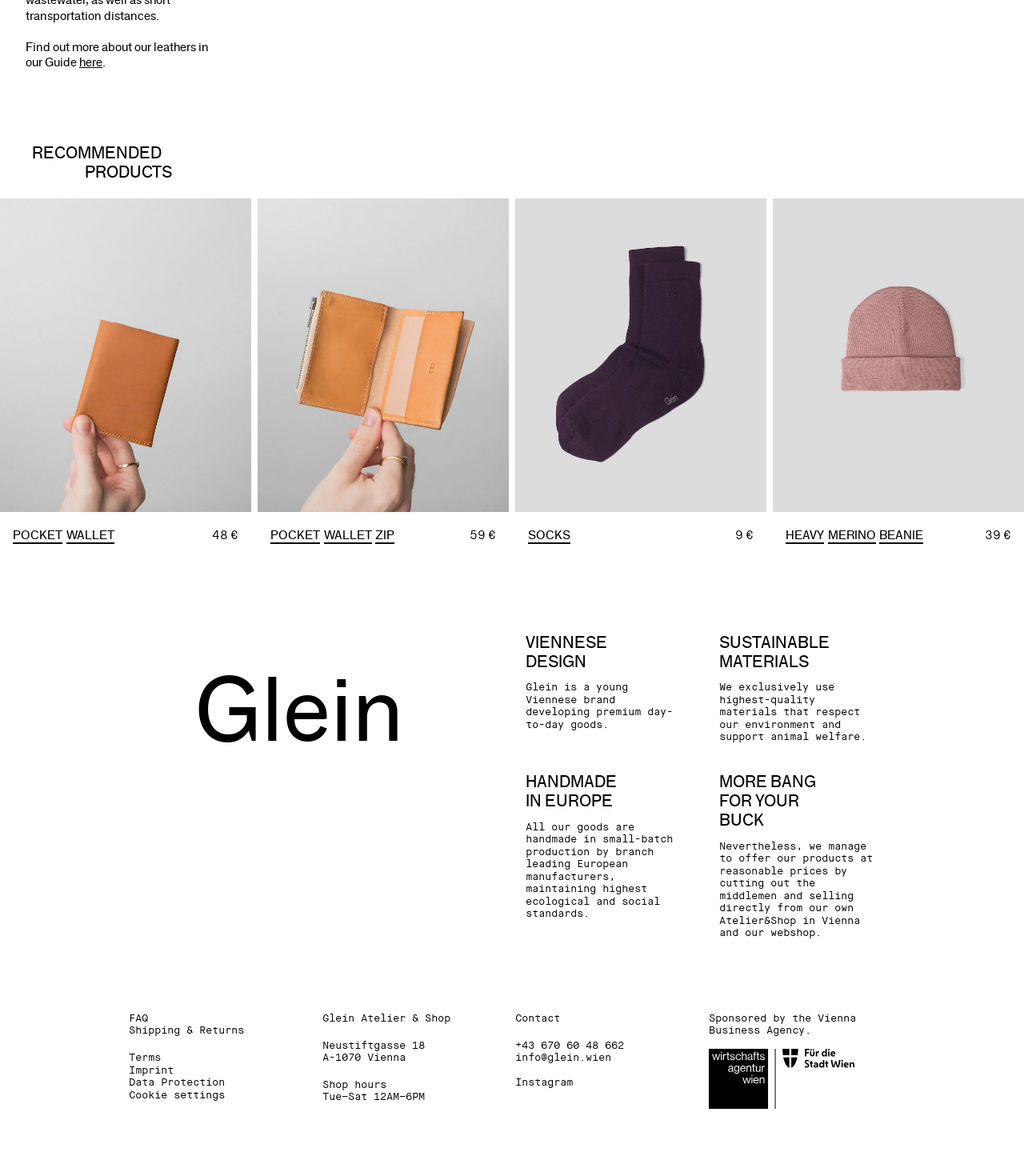What is the price of the Heavy Merino Beanie?
Give a single word or phrase as your answer by examining the image.

39 €